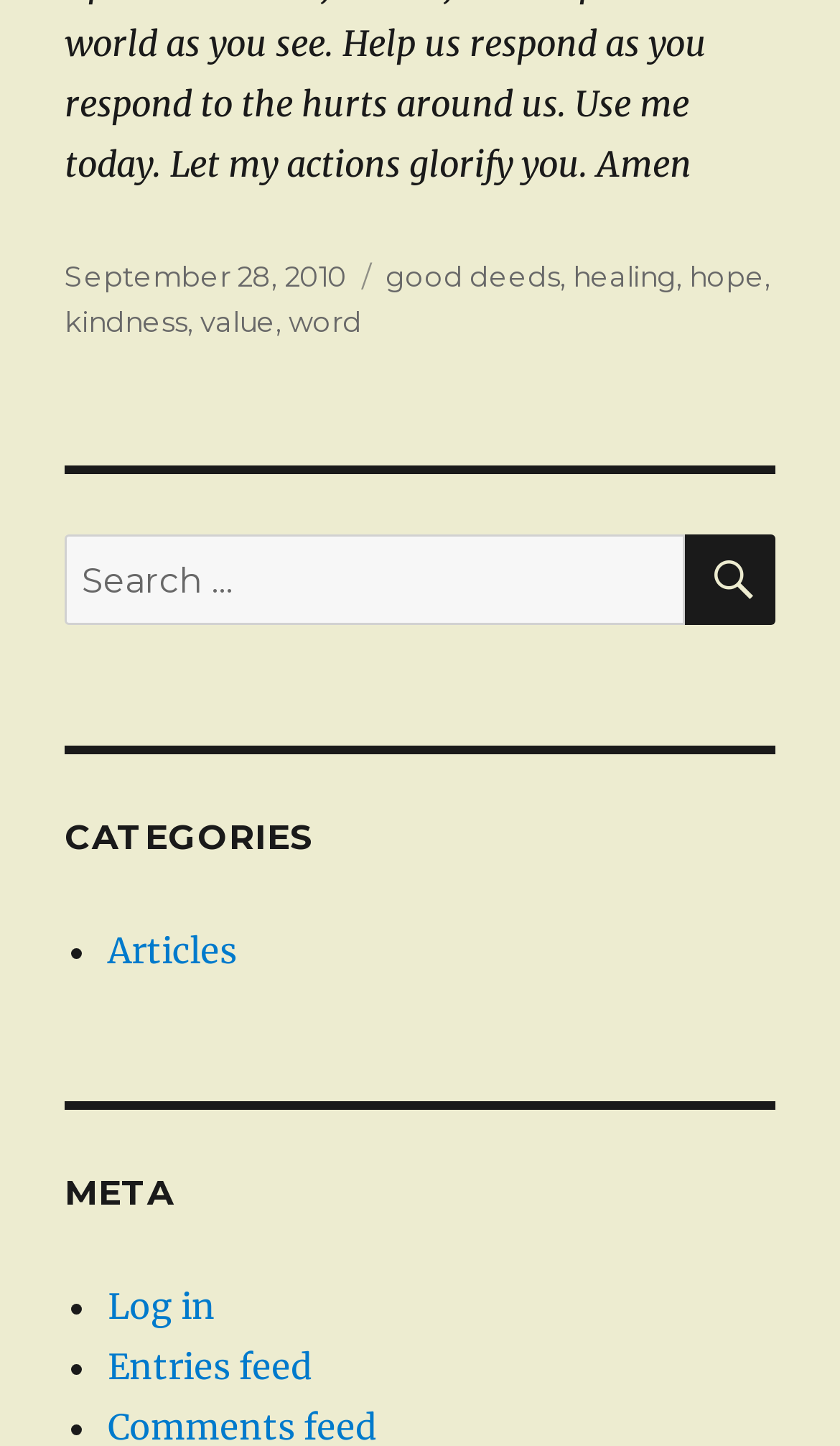Identify the bounding box coordinates of the region that should be clicked to execute the following instruction: "Search for something".

[0.077, 0.37, 0.923, 0.432]